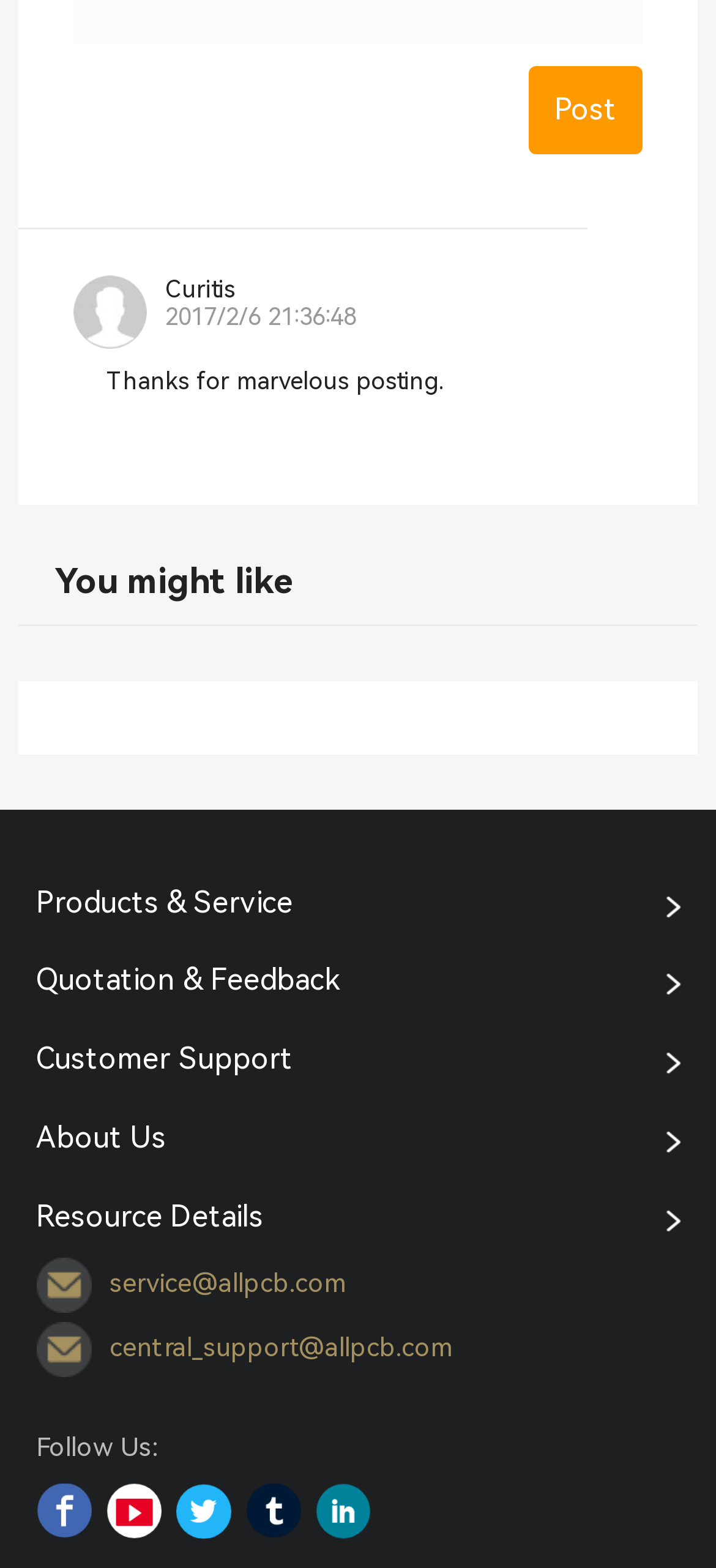Please give the bounding box coordinates of the area that should be clicked to fulfill the following instruction: "Post a comment". The coordinates should be in the format of four float numbers from 0 to 1, i.e., [left, top, right, bottom].

[0.738, 0.042, 0.897, 0.098]